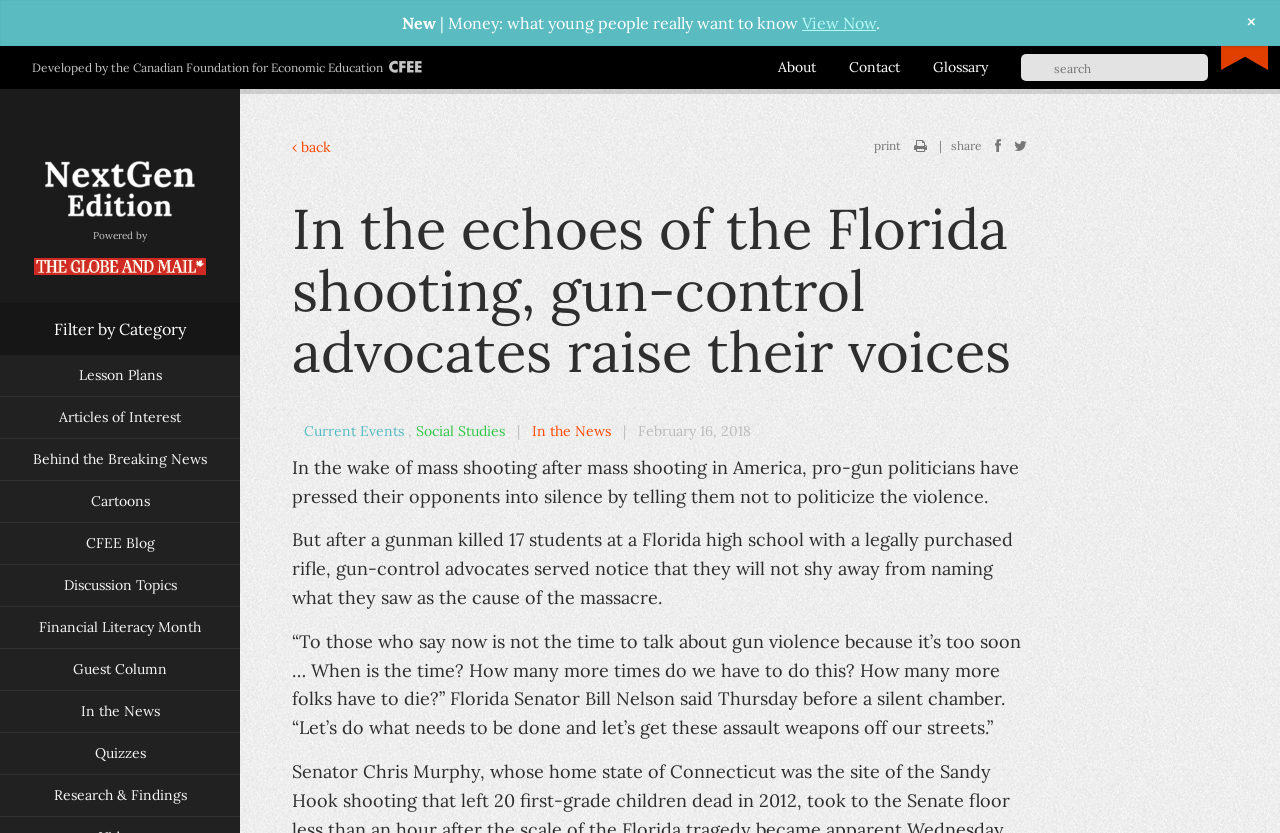What is the type of logo displayed at the top of the webpage?
Using the visual information from the image, give a one-word or short-phrase answer.

NextGen Edition Logo